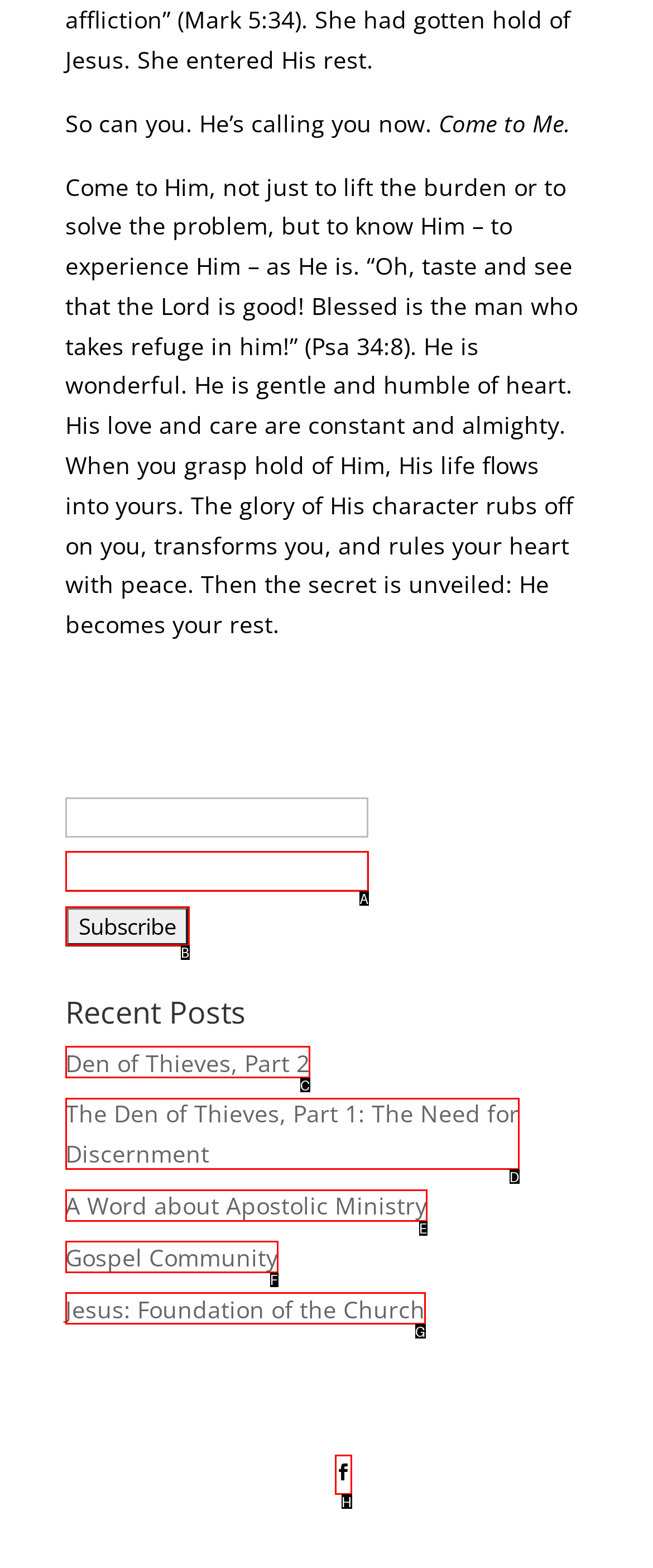Find the option you need to click to complete the following instruction: Use the converter tool
Answer with the corresponding letter from the choices given directly.

None